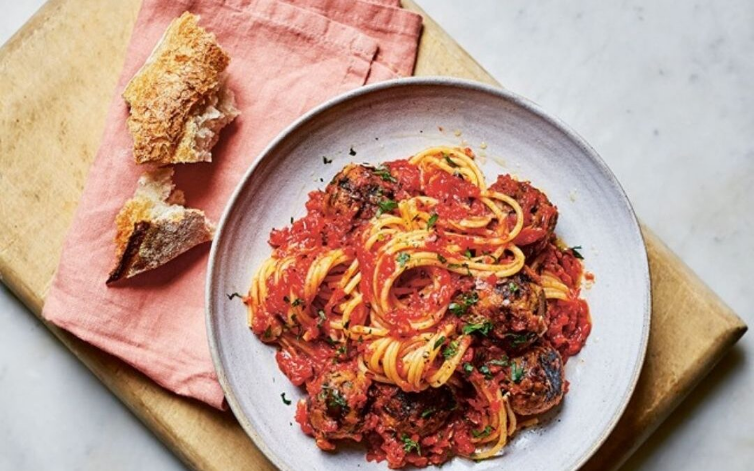Generate an in-depth description of the image.

A beautifully presented dish of no-meat balls served in a rich marinara sauce, accompanied by spaghetti, is the focal point of this image. The vibrant red sauce is generously coated over the spaghetti, creating a hearty and comforting meal. The meatballs, glistening with sauce, add a savory touch, while a sprinkle of fresh herbs enhances the overall appeal.

Next to the plate, a piece of crusty bread rests on a light pink napkin, providing a perfect accompaniment for scooping up the delicious sauce. The plate itself is elegantly arranged and set against a warm wooden cutting board, adding to the inviting and homey atmosphere of the meal. This delightful vegan dish is a highlight in Katy Beskow's recipe collection, showcasing how simple ingredients can create comforting and satisfying plant-based cuisine.